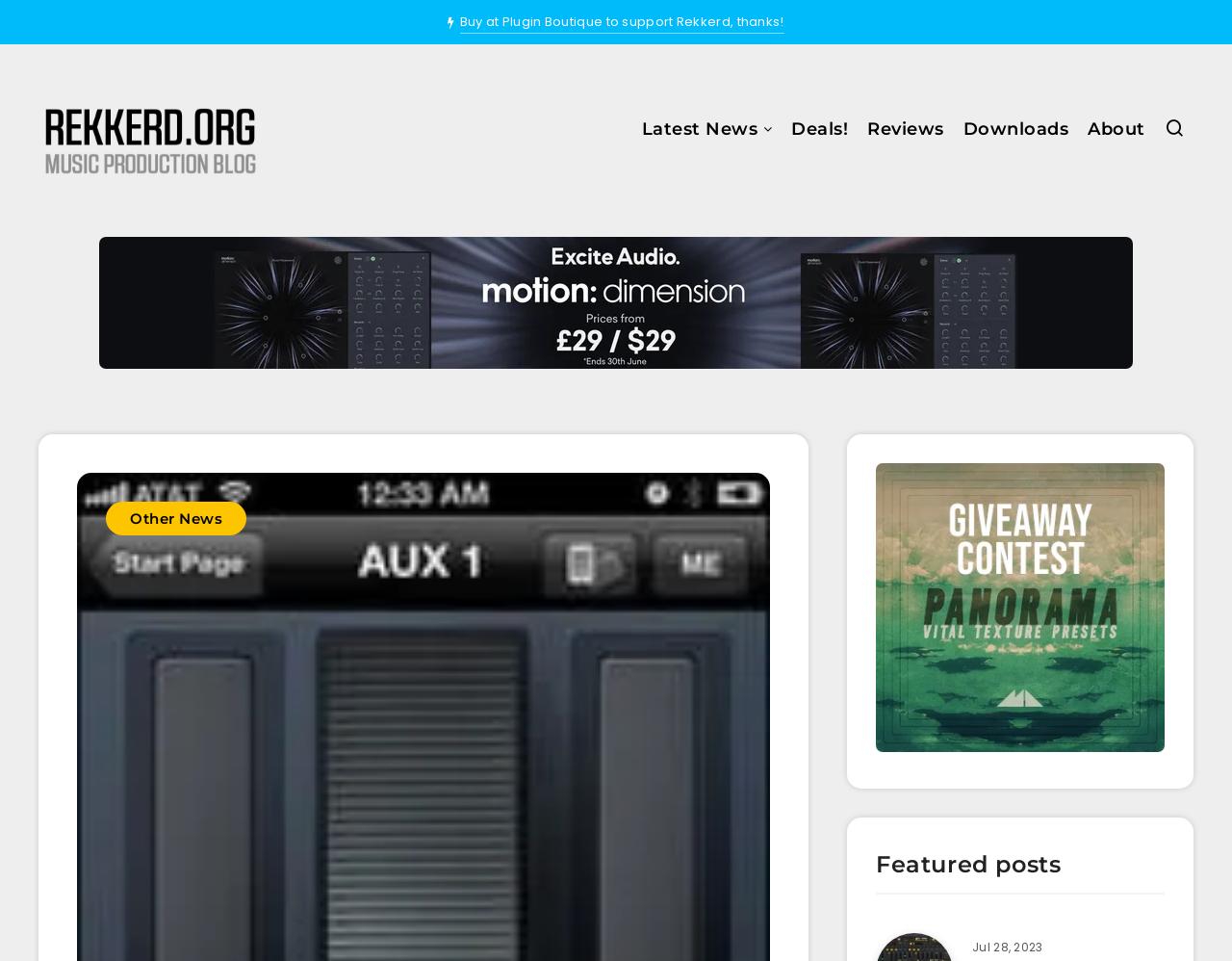What is the date of the featured post?
Provide a short answer using one word or a brief phrase based on the image.

Jul 28, 2023